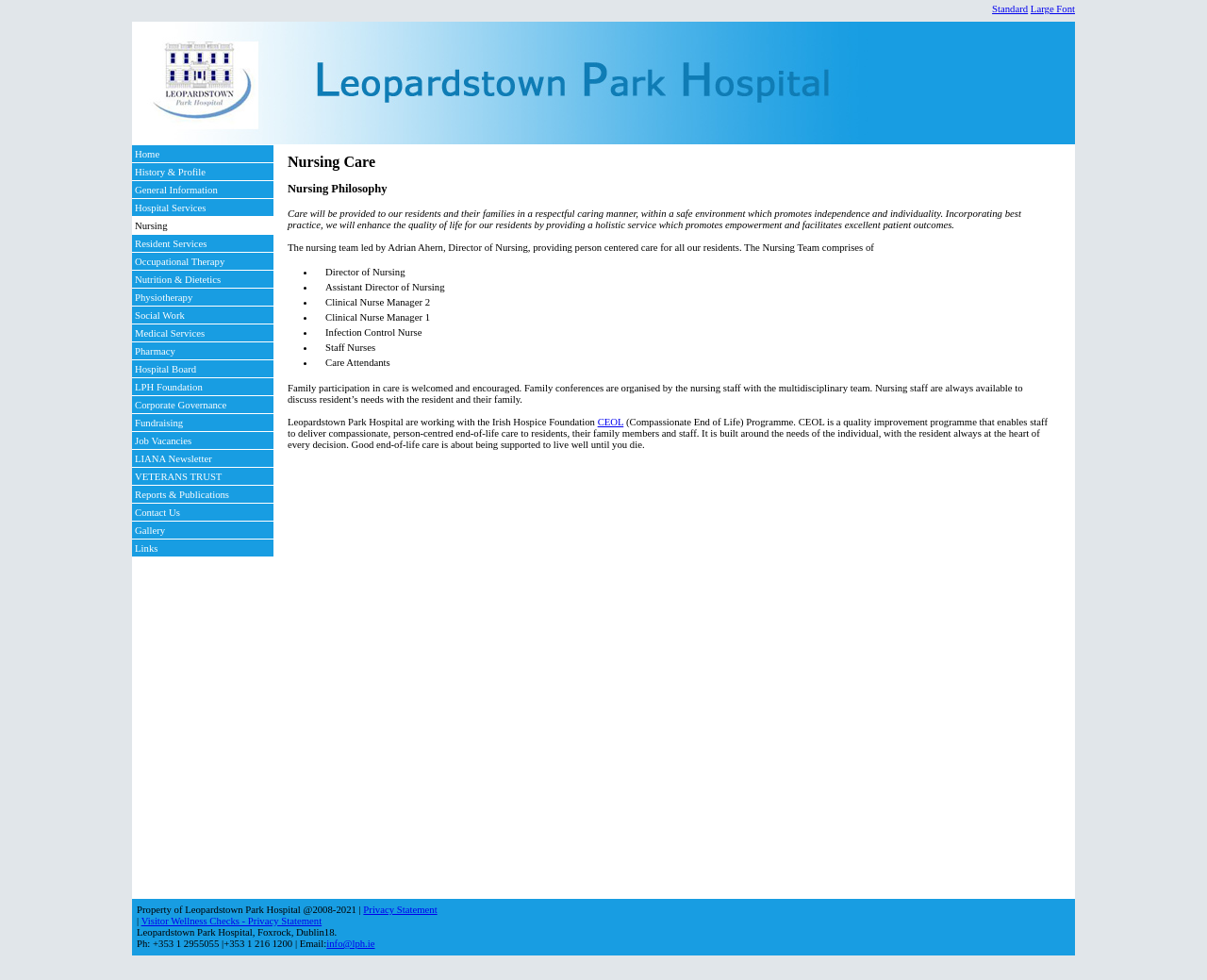What is the philosophy of the nursing team?
Please answer using one word or phrase, based on the screenshot.

Person-centered care